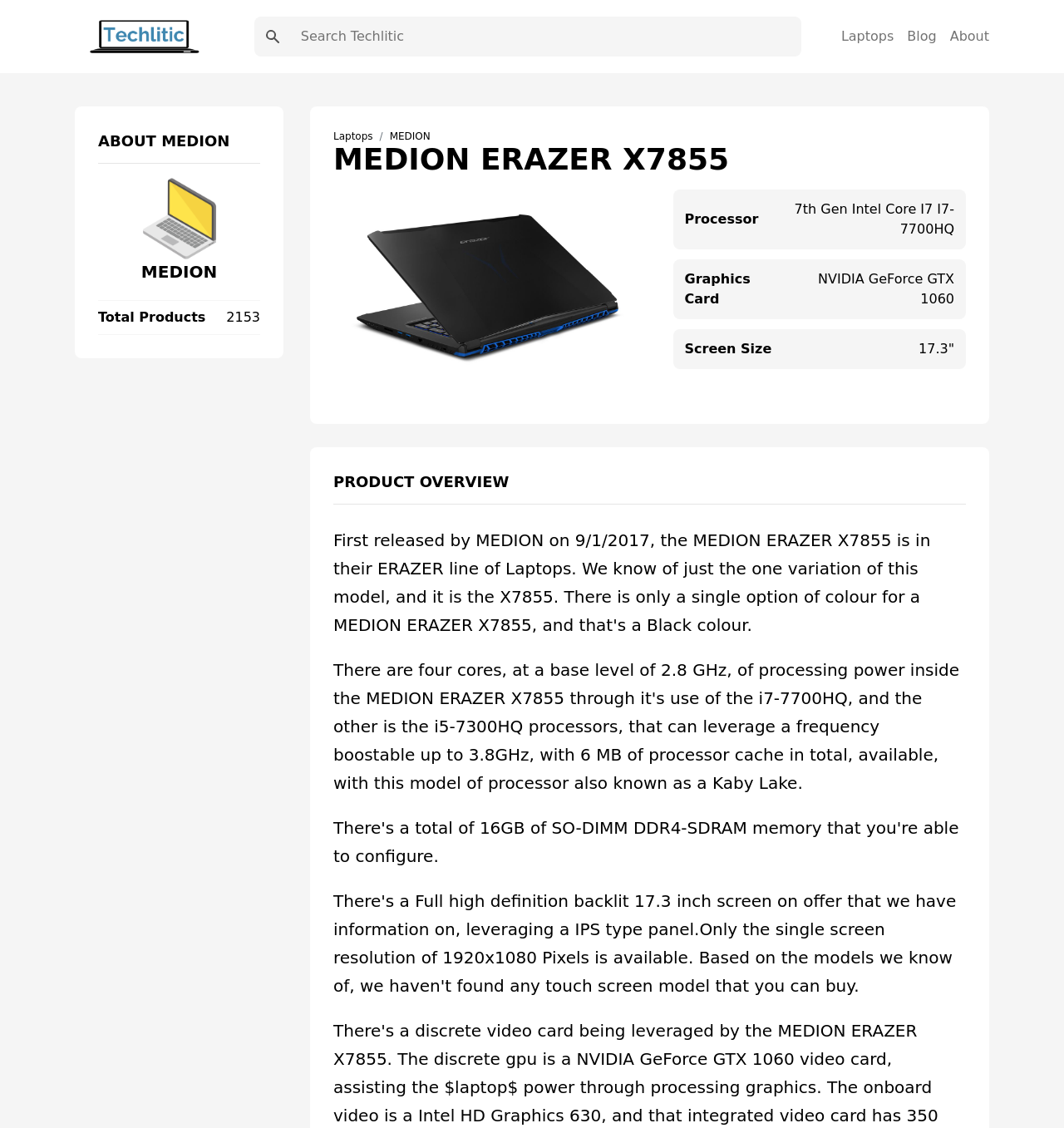Pinpoint the bounding box coordinates of the element to be clicked to execute the instruction: "Search for a product".

[0.273, 0.015, 0.753, 0.05]